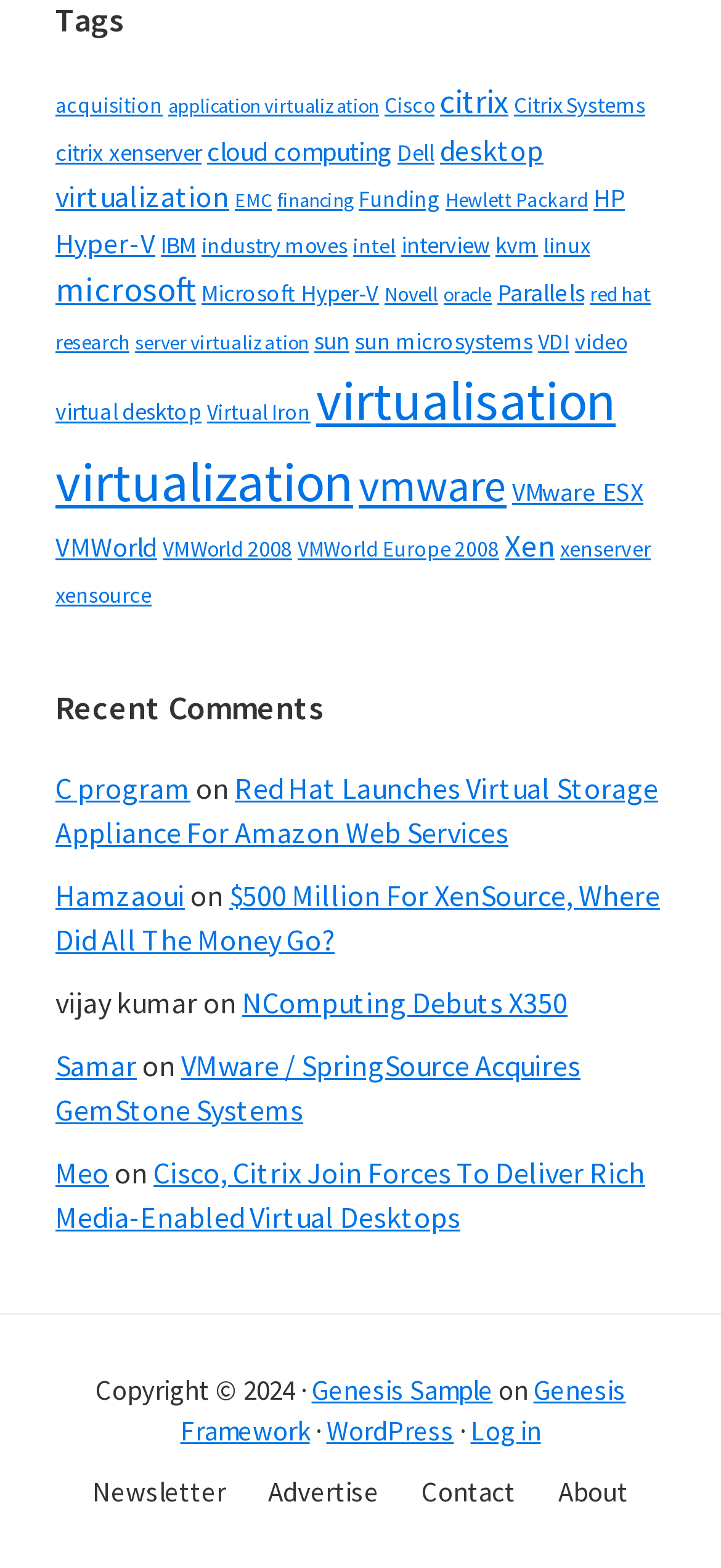What is the name of the framework mentioned at the bottom of the webpage?
Can you provide an in-depth and detailed response to the question?

At the bottom of the webpage, there is a link 'Genesis Framework' which suggests that the webpage is built using this framework.